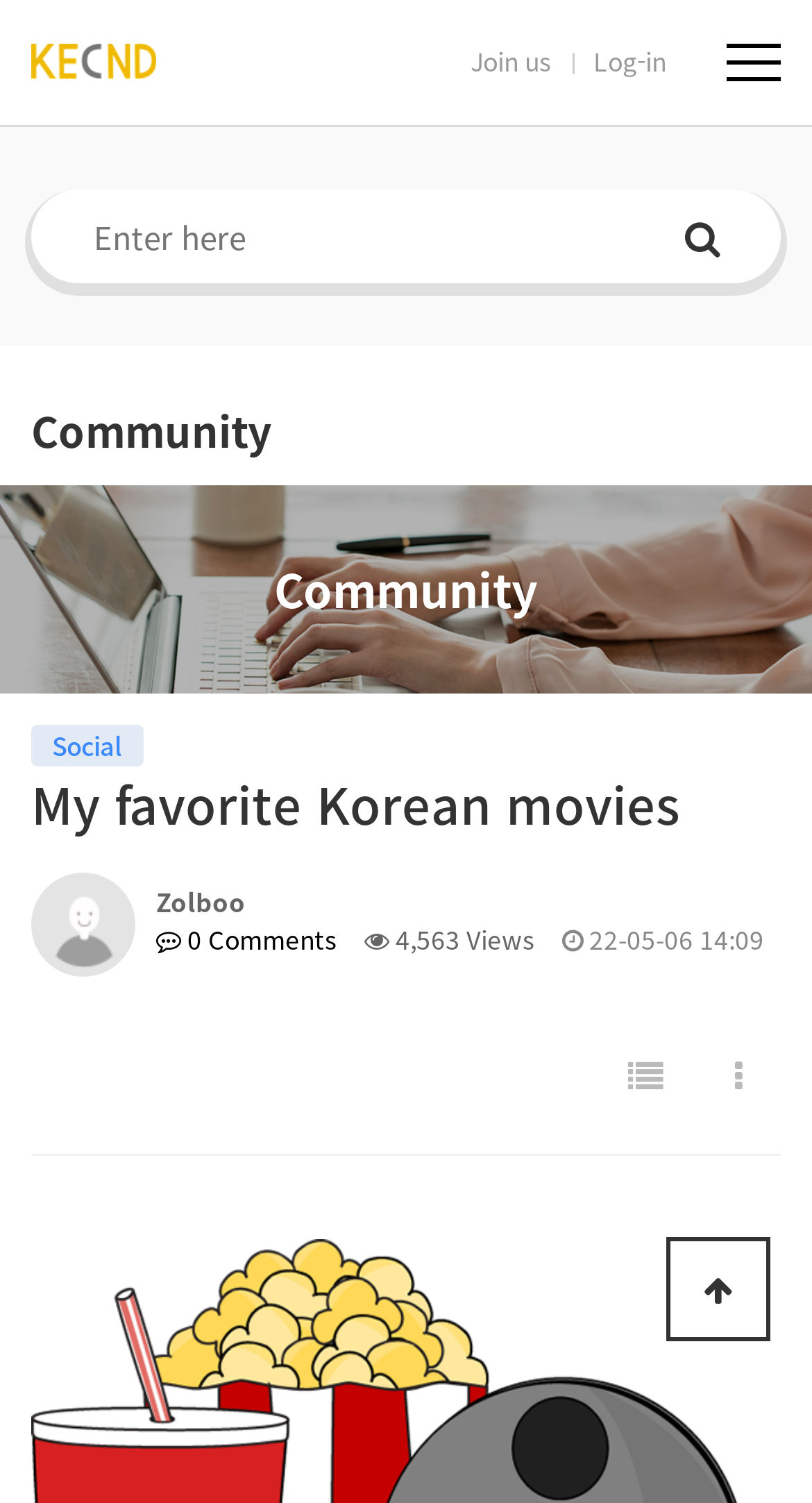Is there a search function?
Answer the question based on the image using a single word or a brief phrase.

Yes